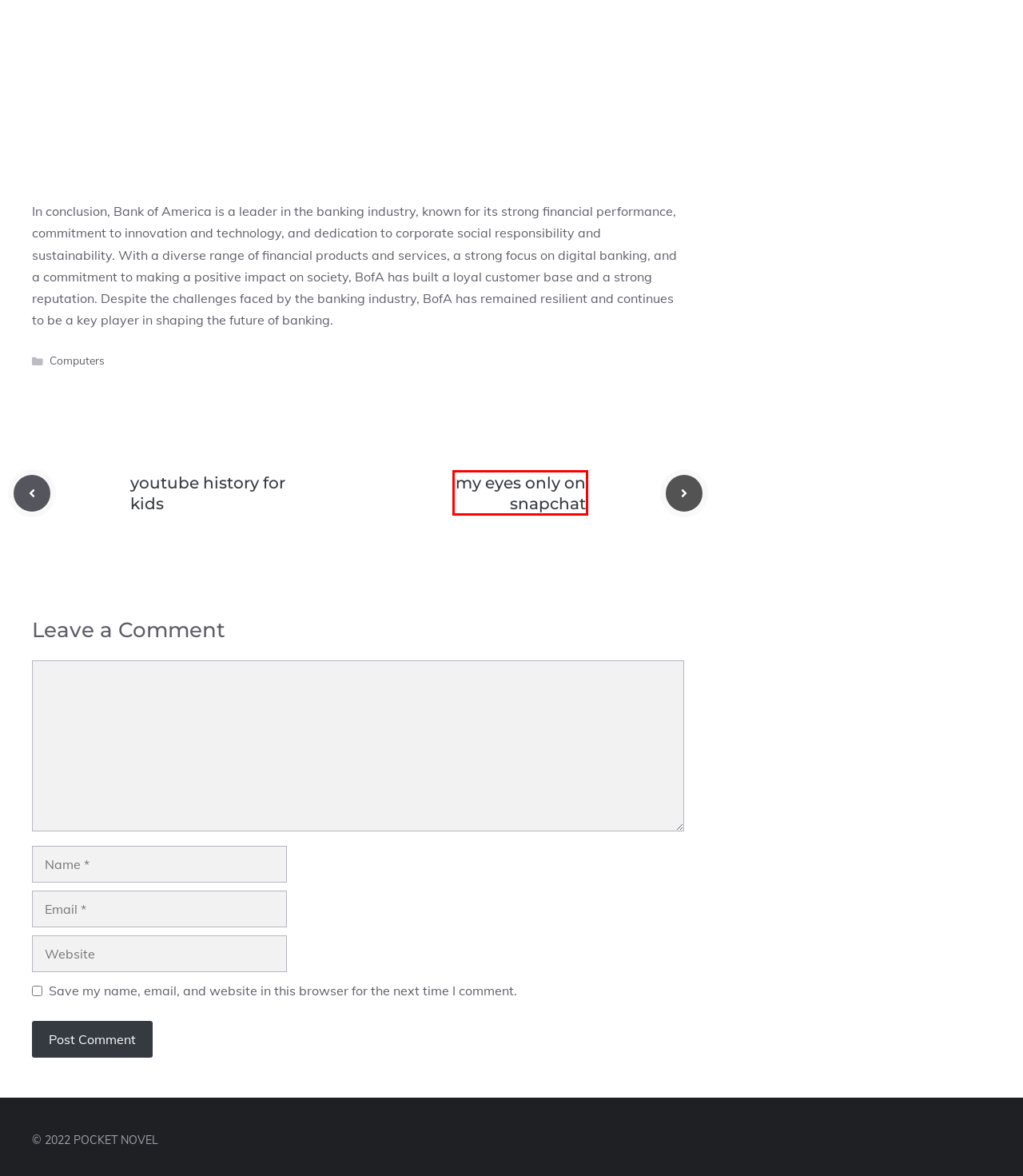You have a screenshot showing a webpage with a red bounding box around a UI element. Choose the webpage description that best matches the new page after clicking the highlighted element. Here are the options:
A. Computers归档 - Pocket Novel
B. VirtualVirtuoso，作者Pocket Novel
C. how to hide apps on android without disabling - Pocket Novel
D. how to block someone on instagram without them knowing - Pocket Novel
E. Home - Pocket Novel
F. How to set up parental controls on computer?
G. youtube history for kids - Pocket Novel
H. my eyes only on snapchat - Pocket Novel

H